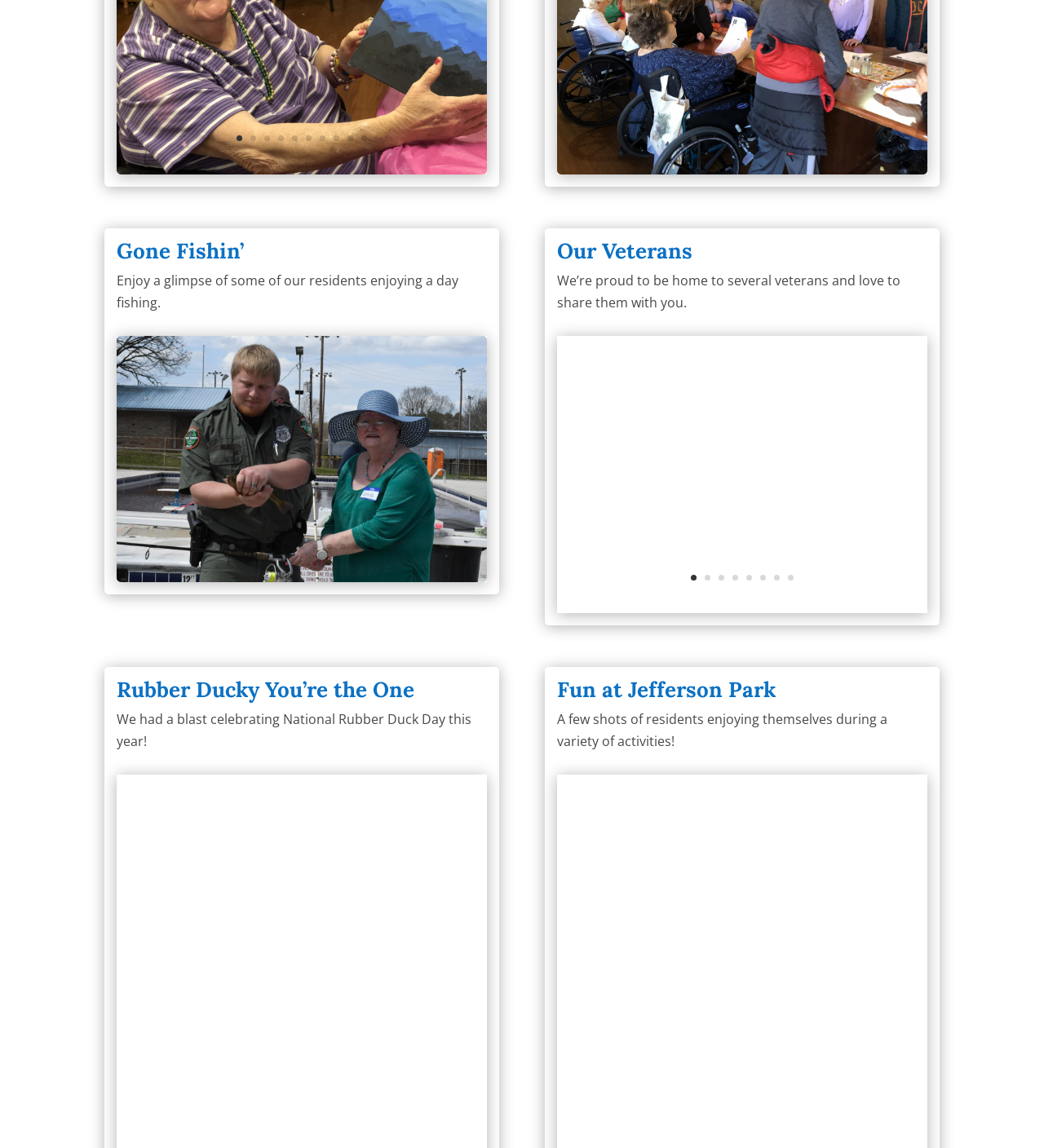Please find the bounding box coordinates for the clickable element needed to perform this instruction: "Click on 'Fishing Excursion'".

[0.112, 0.495, 0.466, 0.511]